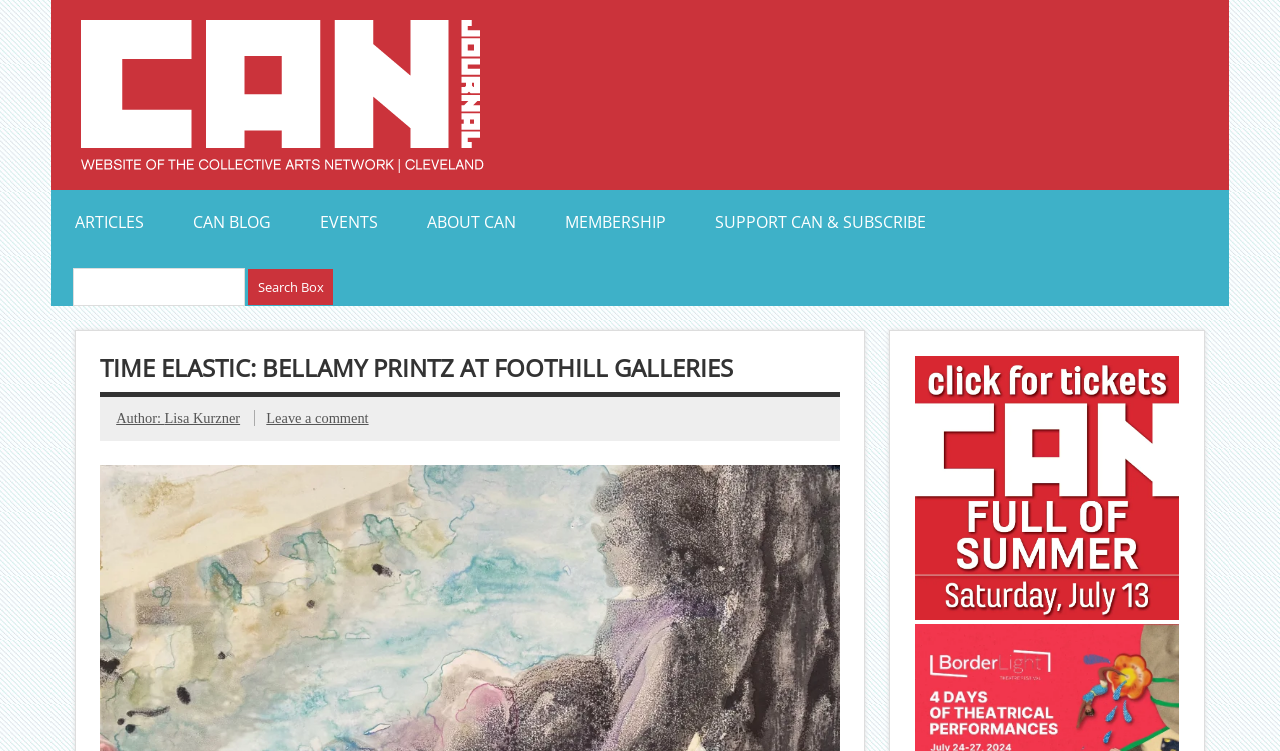What is the name of the author of the article?
Using the image as a reference, give a one-word or short phrase answer.

Lisa Kurzner